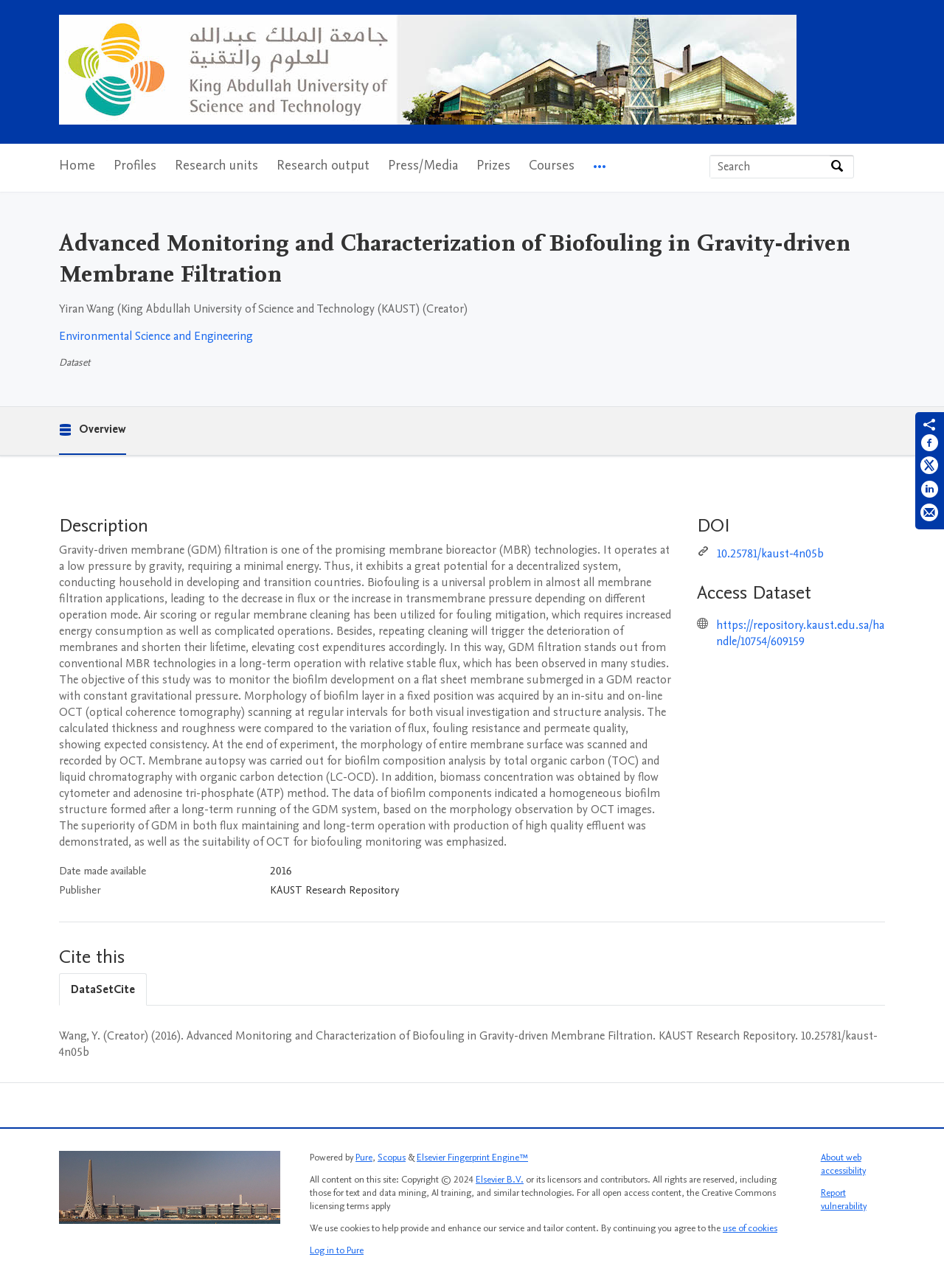Provide the bounding box for the UI element matching this description: "Home".

None